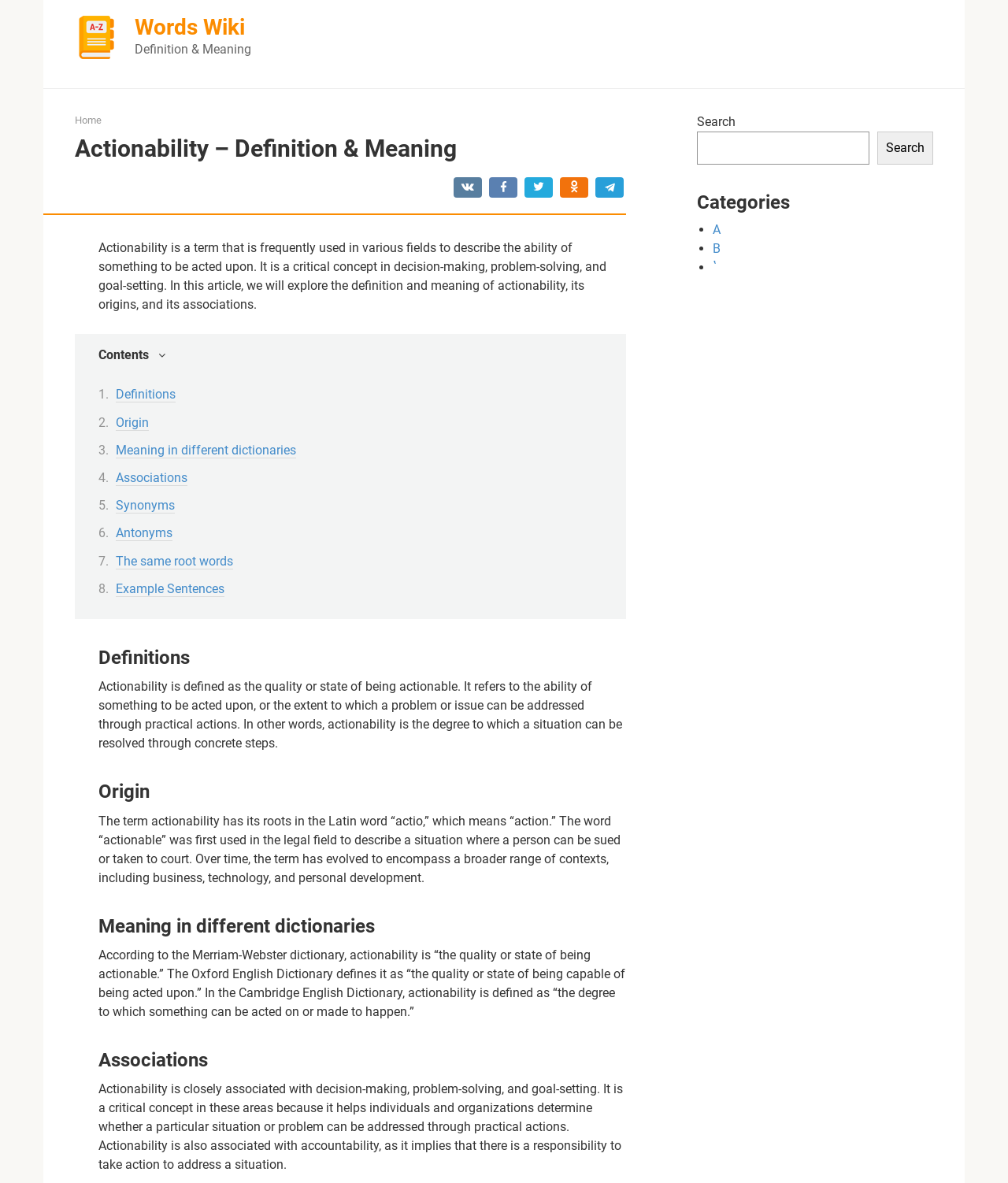Please give the bounding box coordinates of the area that should be clicked to fulfill the following instruction: "Search for a term". The coordinates should be in the format of four float numbers from 0 to 1, i.e., [left, top, right, bottom].

[0.691, 0.111, 0.862, 0.139]